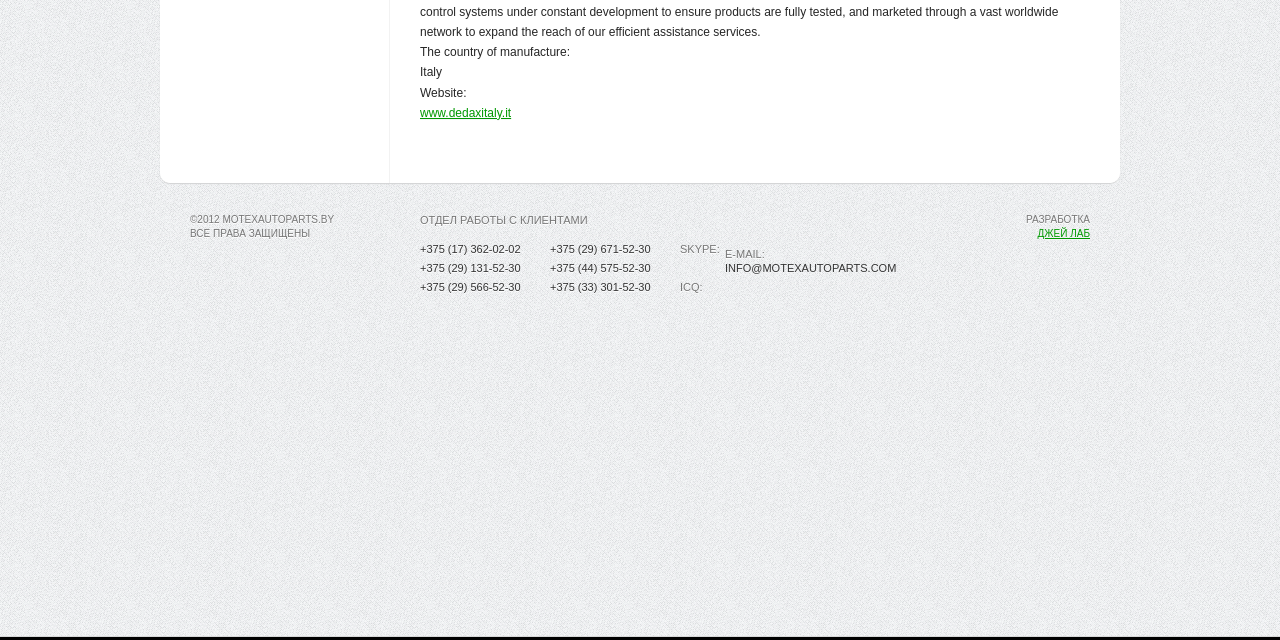Using floating point numbers between 0 and 1, provide the bounding box coordinates in the format (top-left x, top-left y, bottom-right x, bottom-right y). Locate the UI element described here: Supplements

None